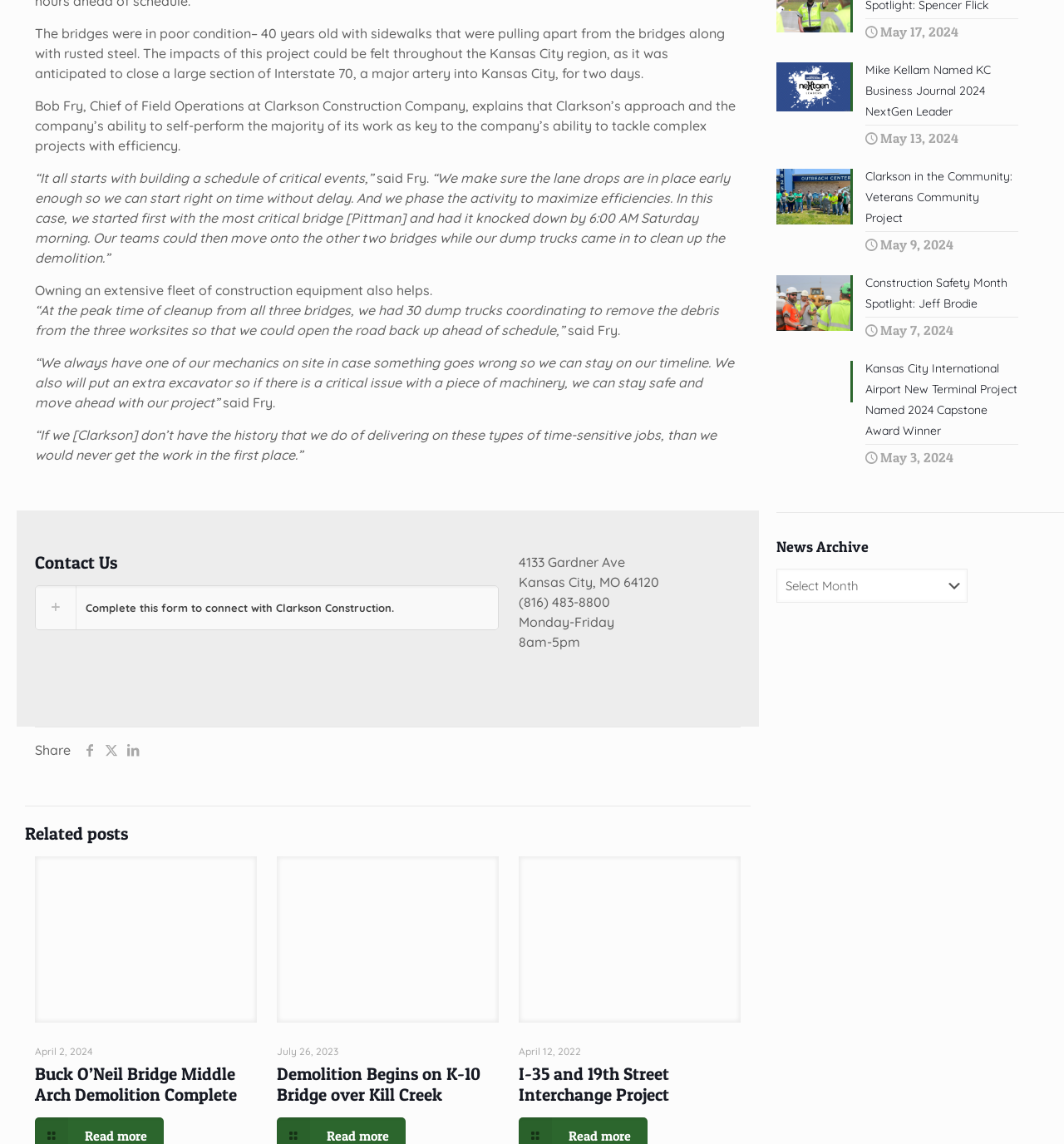Please identify the bounding box coordinates of the clickable element to fulfill the following instruction: "Click the 'Contact Us' link". The coordinates should be four float numbers between 0 and 1, i.e., [left, top, right, bottom].

[0.033, 0.511, 0.469, 0.551]